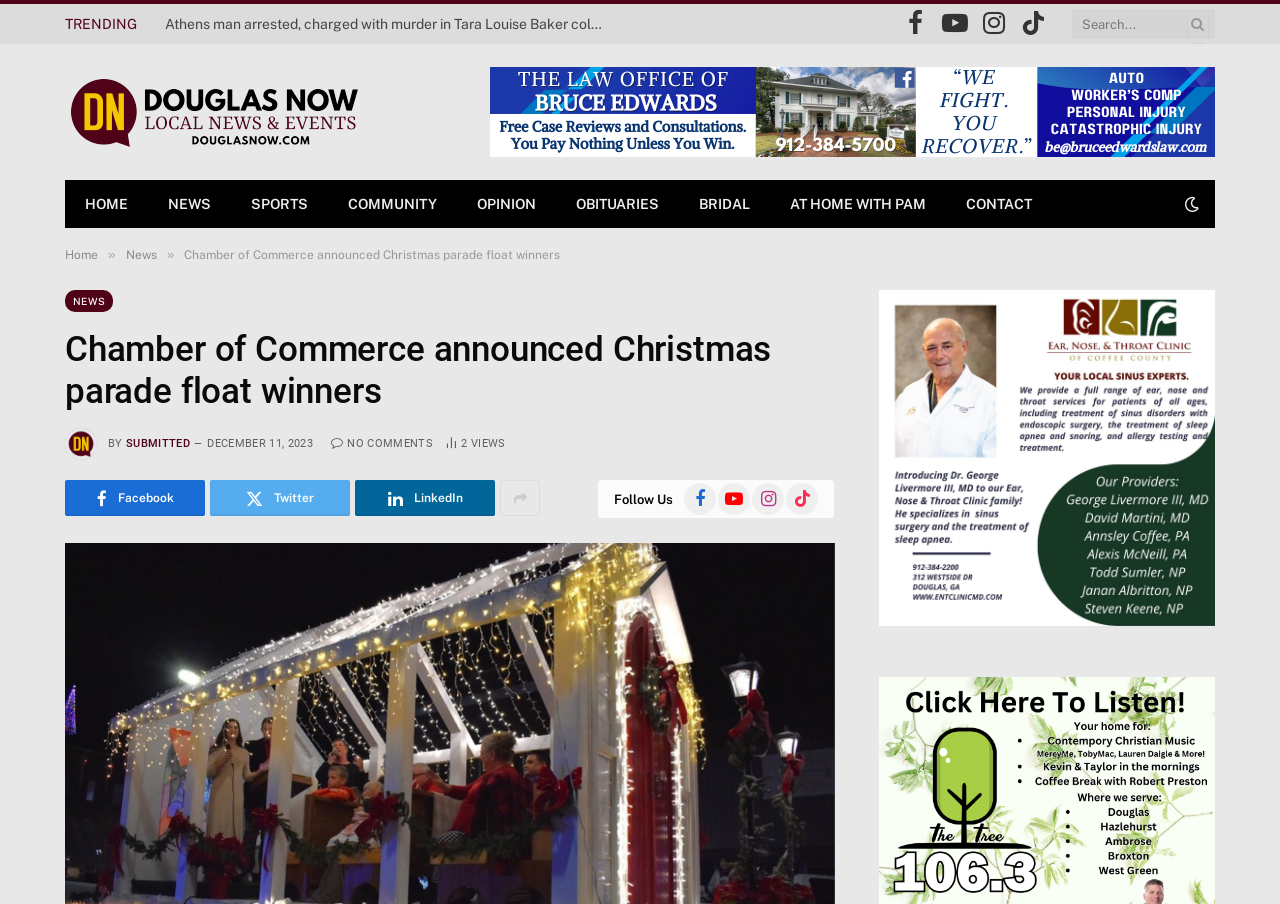Please specify the bounding box coordinates of the clickable region to carry out the following instruction: "Follow Us on YouTube". The coordinates should be four float numbers between 0 and 1, in the format [left, top, right, bottom].

[0.561, 0.535, 0.586, 0.57]